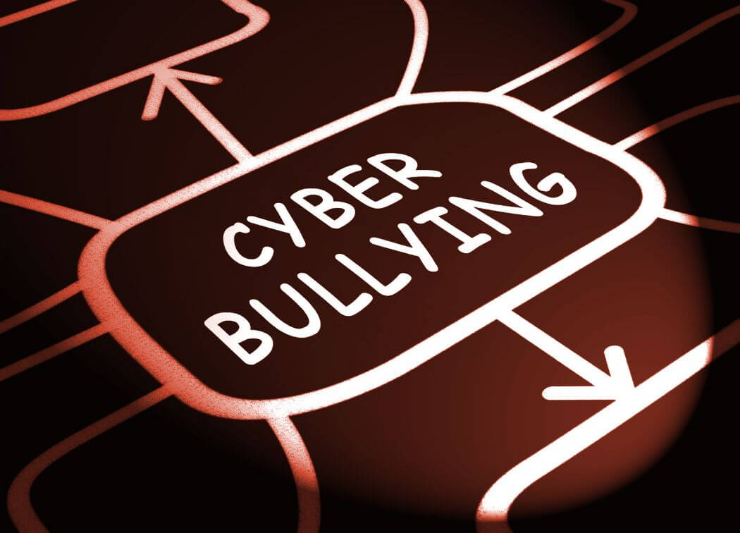Respond with a single word or short phrase to the following question: 
What is the purpose of VPNs in online interactions?

Enhance safety and privacy